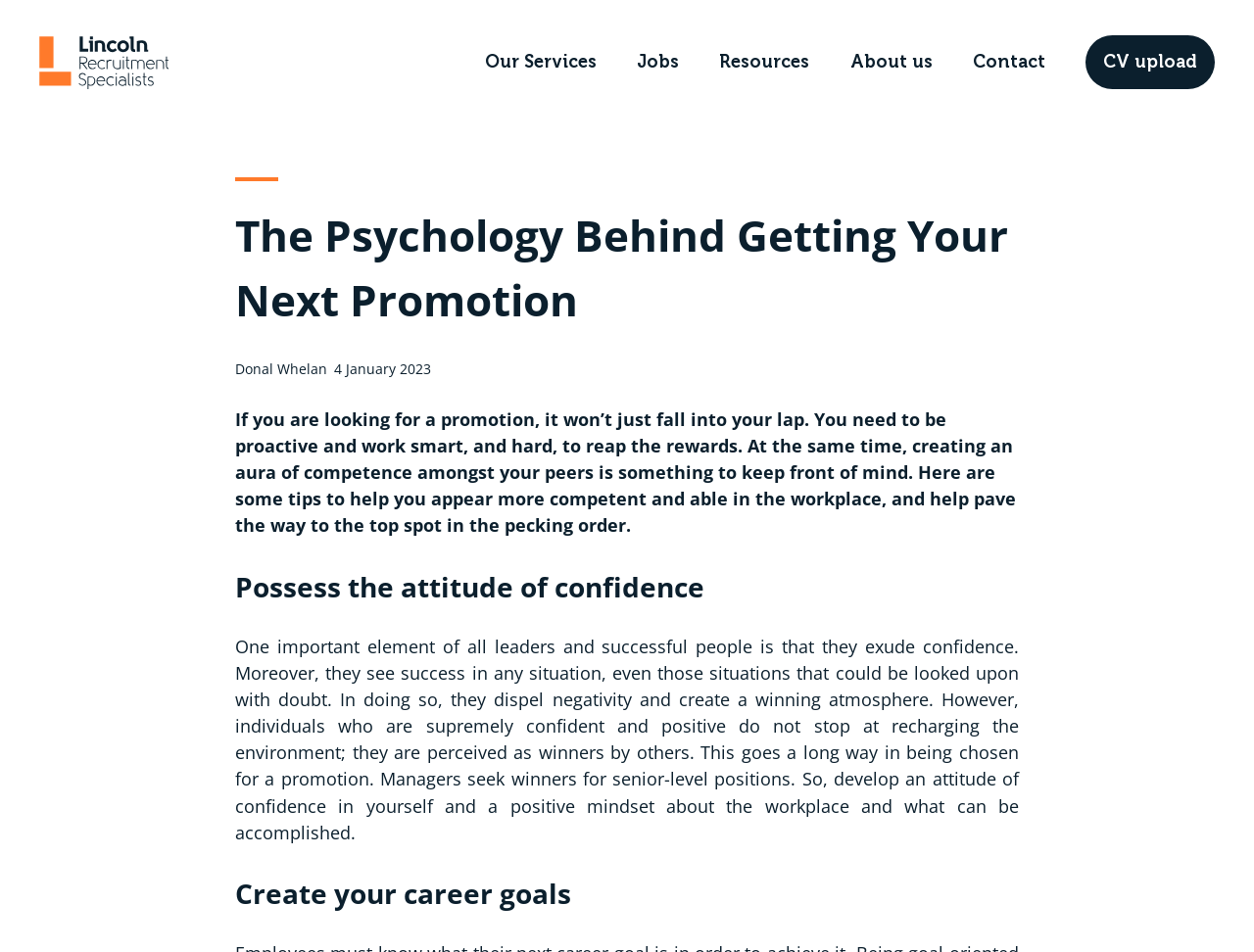Who is the author of the article?
Can you provide a detailed and comprehensive answer to the question?

The author's name is mentioned in the article as 'Donal Whelan', which is displayed below the main heading.